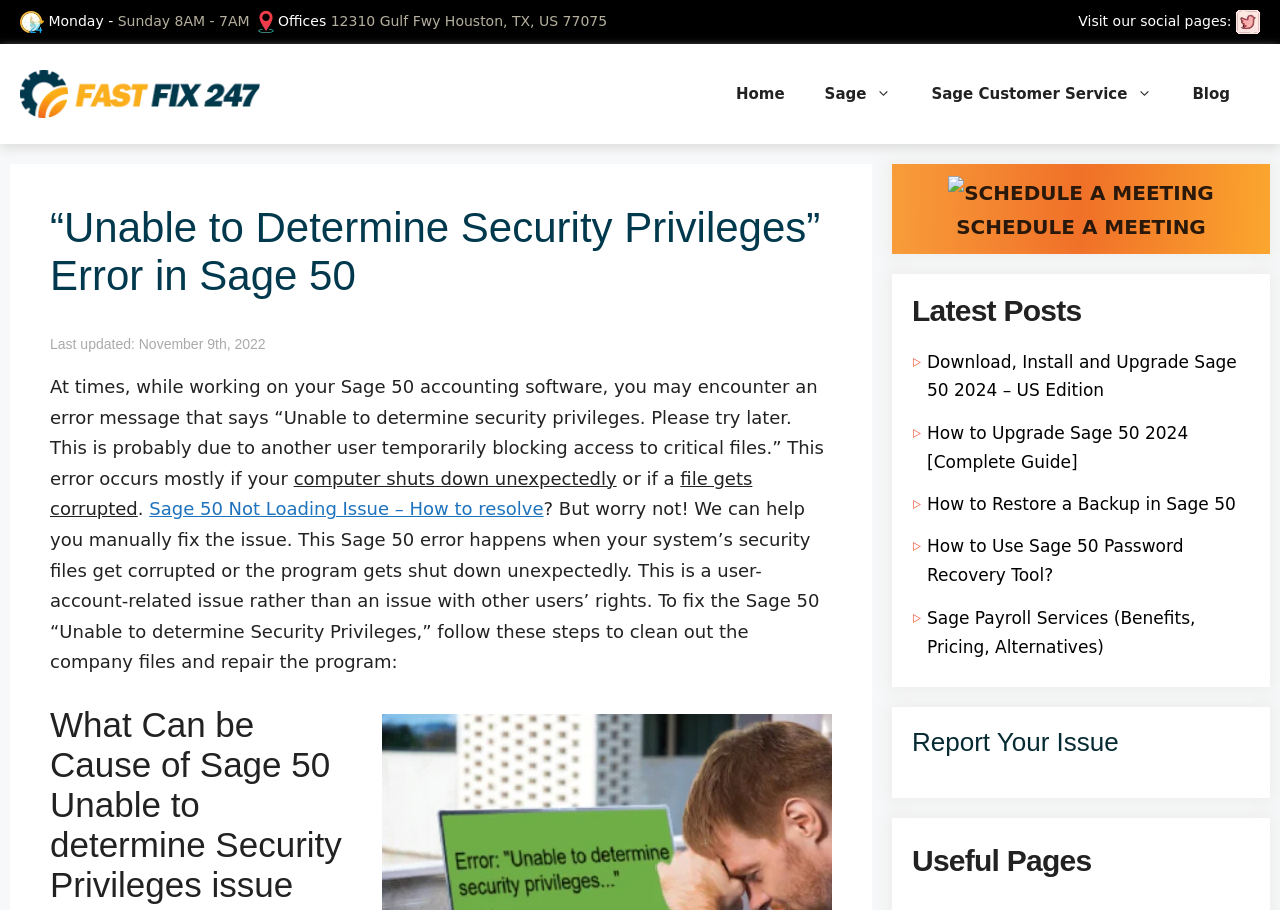Using details from the image, please answer the following question comprehensively:
What is the error message discussed on this webpage?

The webpage is discussing an error message that occurs in Sage 50 accounting software, which says 'Unable to determine security privileges. Please try later.' This error is probably due to another user temporarily blocking access to critical files.